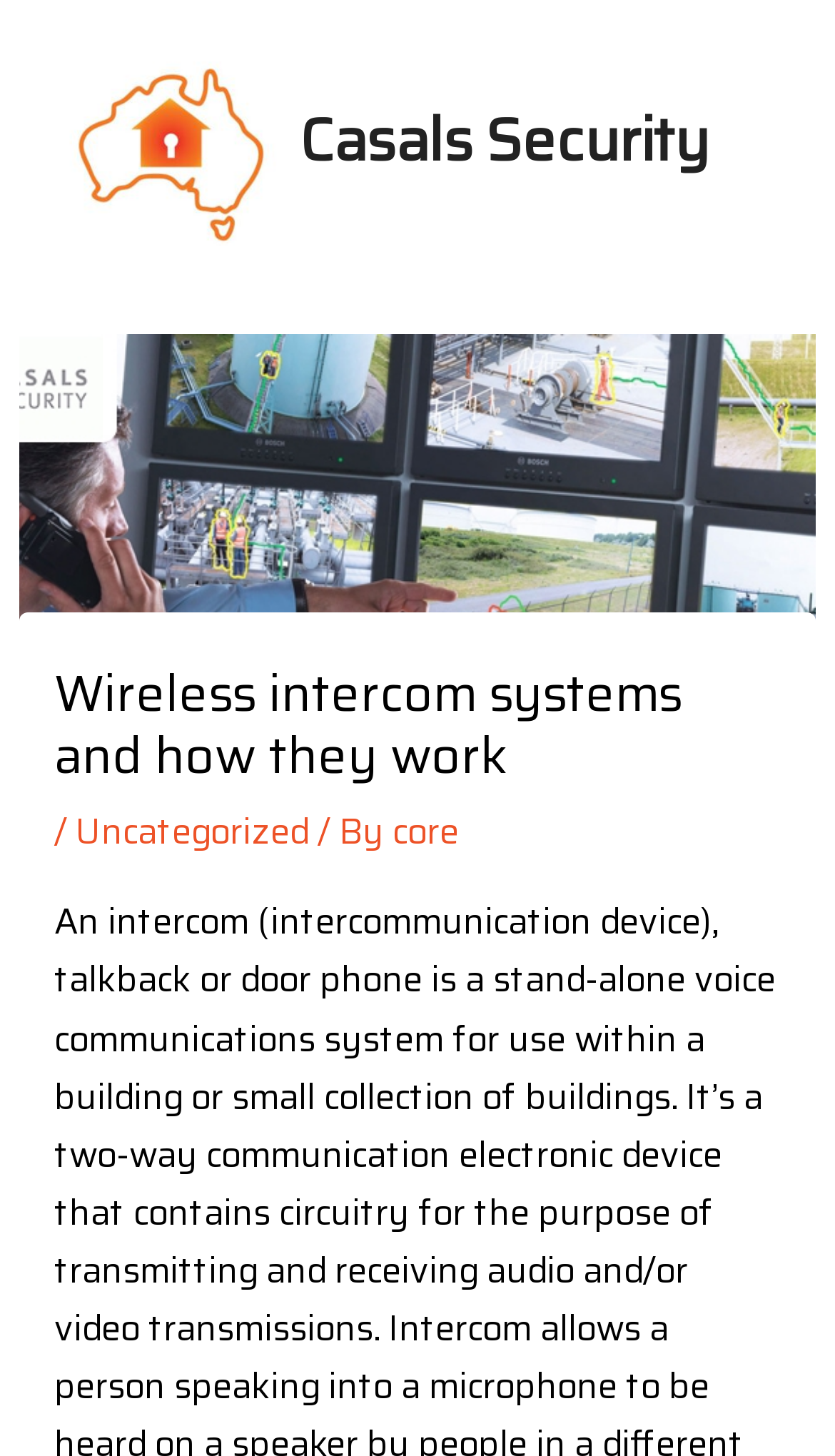Reply to the question with a single word or phrase:
What is the logo of the website?

Casals New Logo